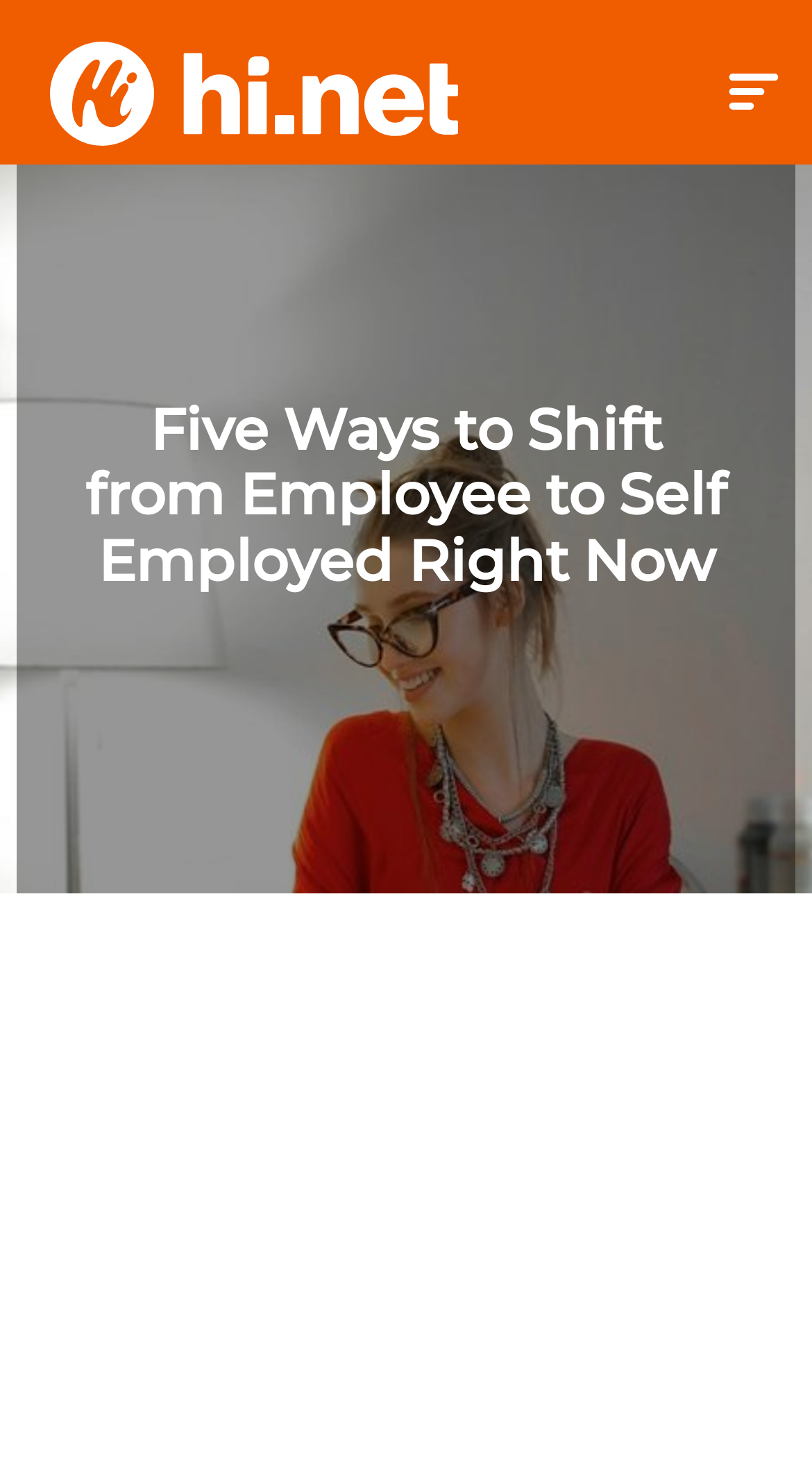Find the bounding box coordinates corresponding to the UI element with the description: "parent_node: Home". The coordinates should be formatted as [left, top, right, bottom], with values as floats between 0 and 1.

[0.897, 0.045, 0.959, 0.08]